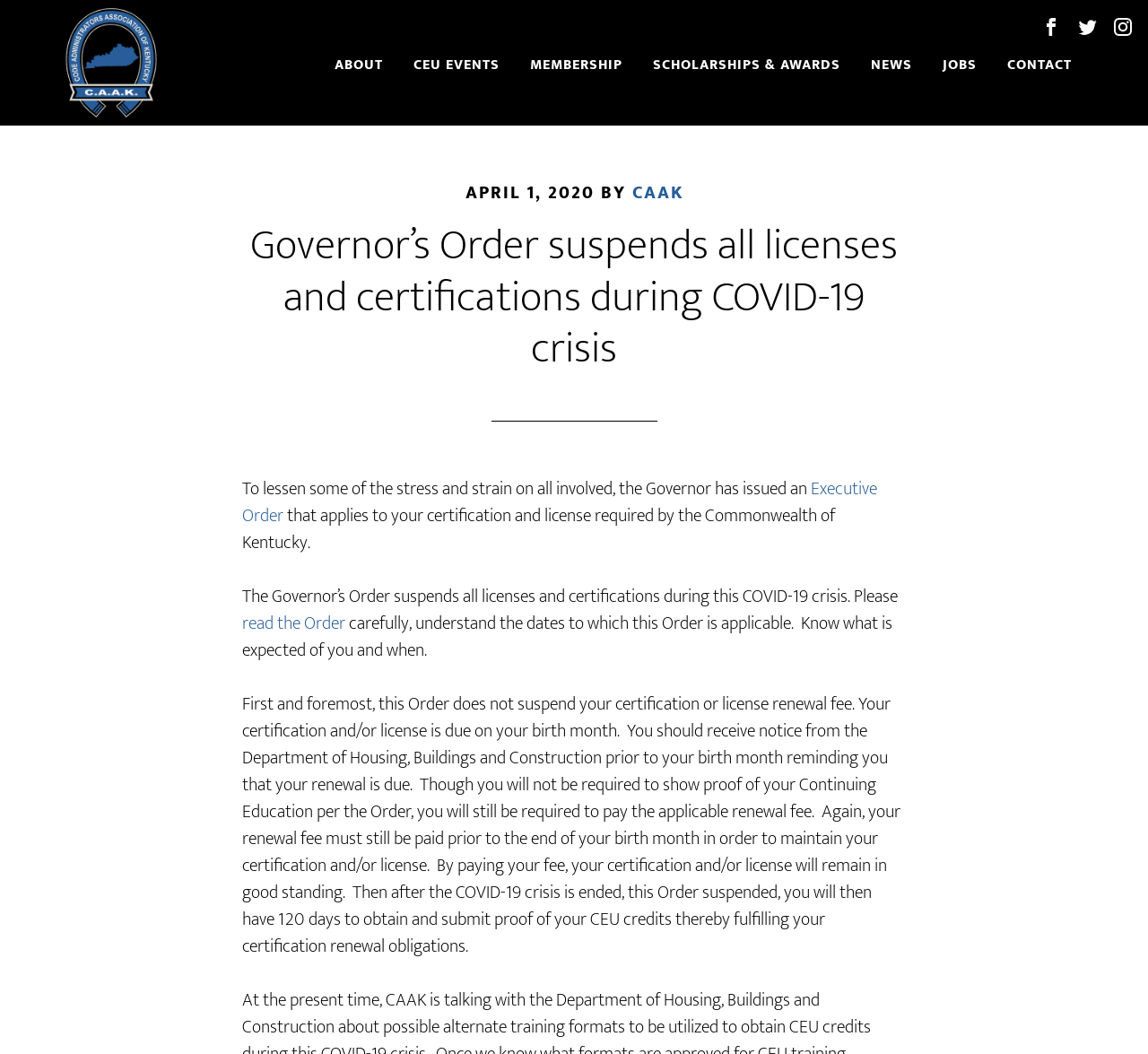Pinpoint the bounding box coordinates of the clickable area necessary to execute the following instruction: "Go to ABOUT page". The coordinates should be given as four float numbers between 0 and 1, namely [left, top, right, bottom].

[0.28, 0.004, 0.345, 0.094]